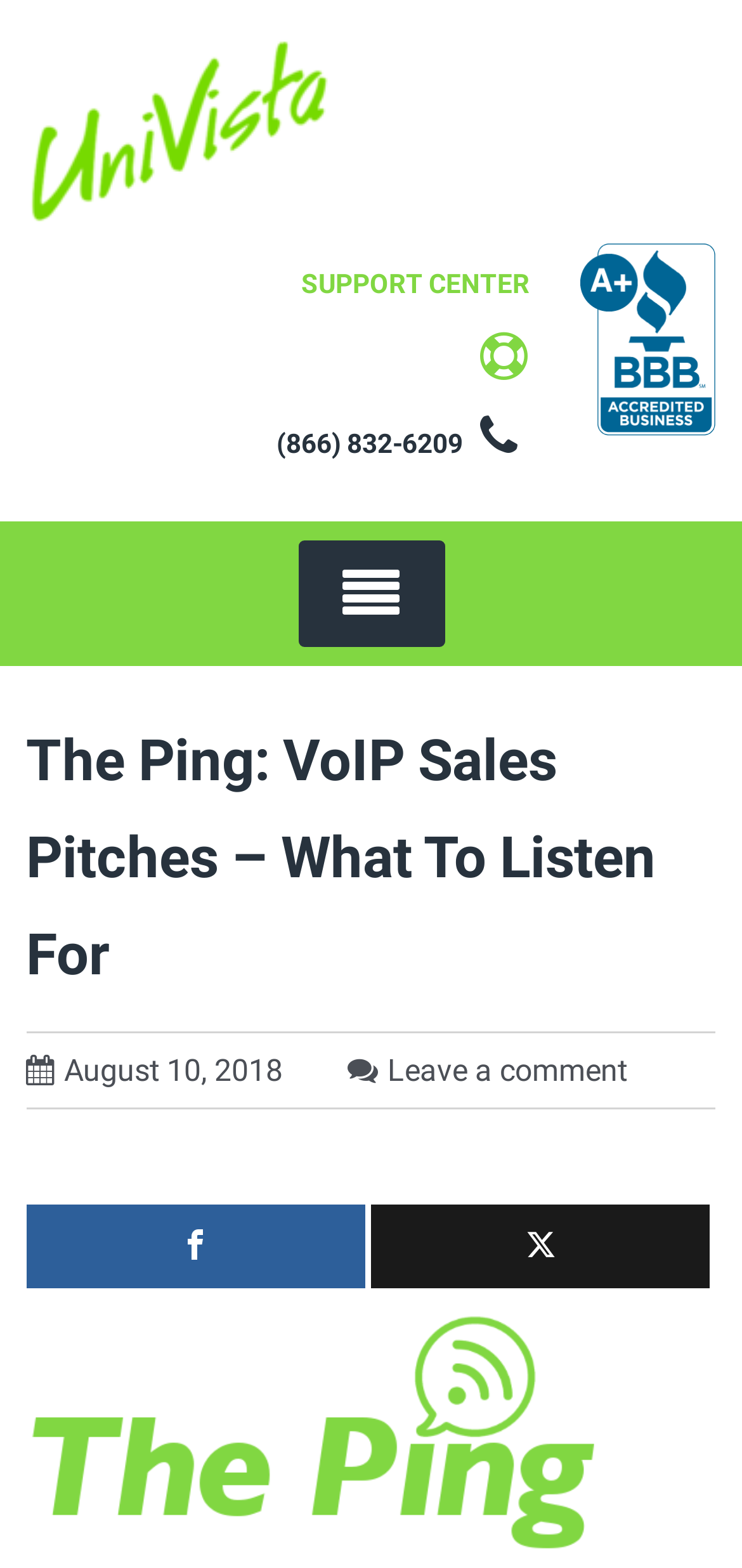Locate the bounding box of the user interface element based on this description: "Share".

[0.035, 0.769, 0.492, 0.822]